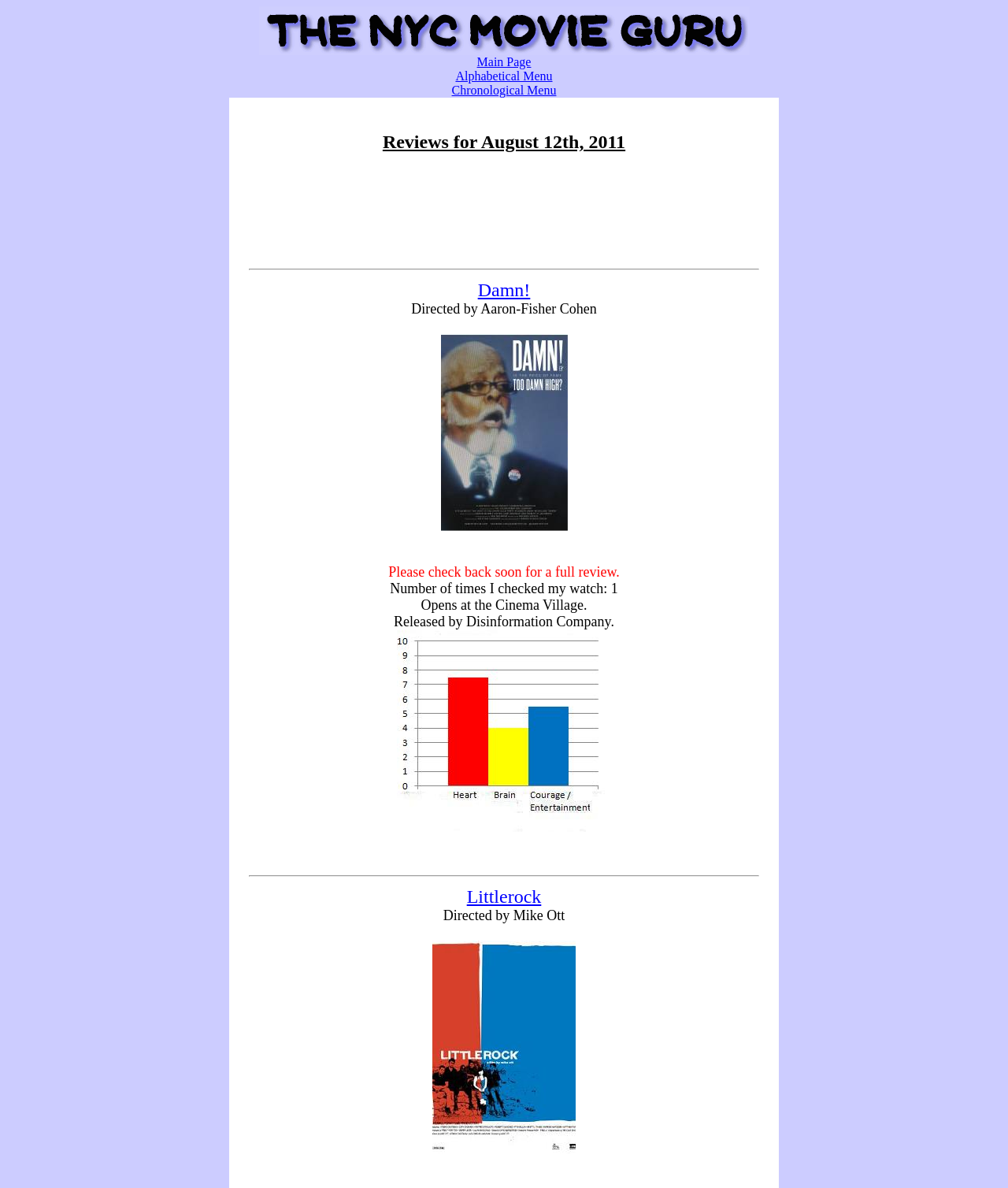Bounding box coordinates are specified in the format (top-left x, top-left y, bottom-right x, bottom-right y). All values are floating point numbers bounded between 0 and 1. Please provide the bounding box coordinate of the region this sentence describes: Littlerock

[0.463, 0.746, 0.537, 0.763]